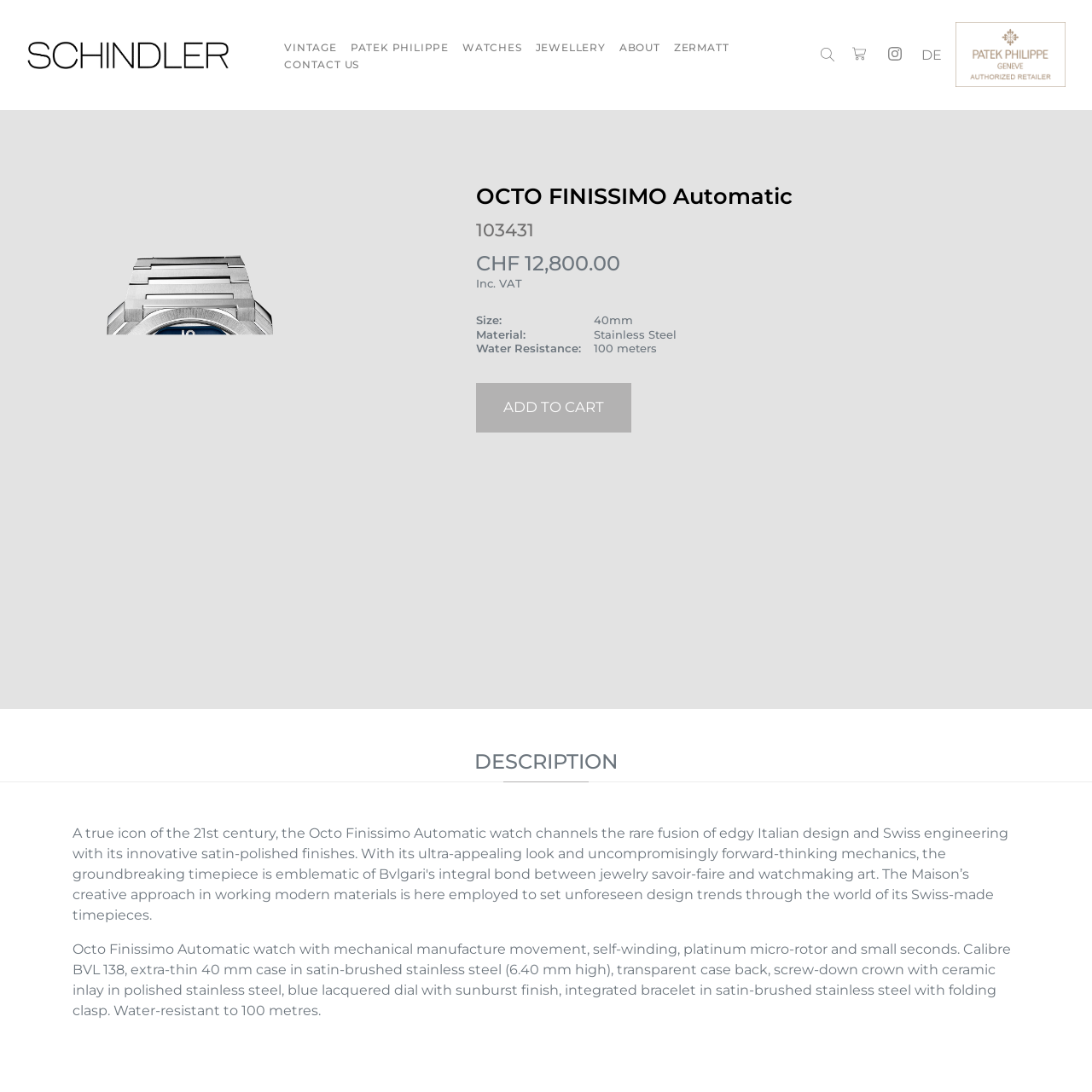Can the watch be added to a cart?
Please give a well-detailed answer to the question.

There is a button on the webpage that says 'ADD TO CART', which suggests that the watch can be added to a cart for purchase.